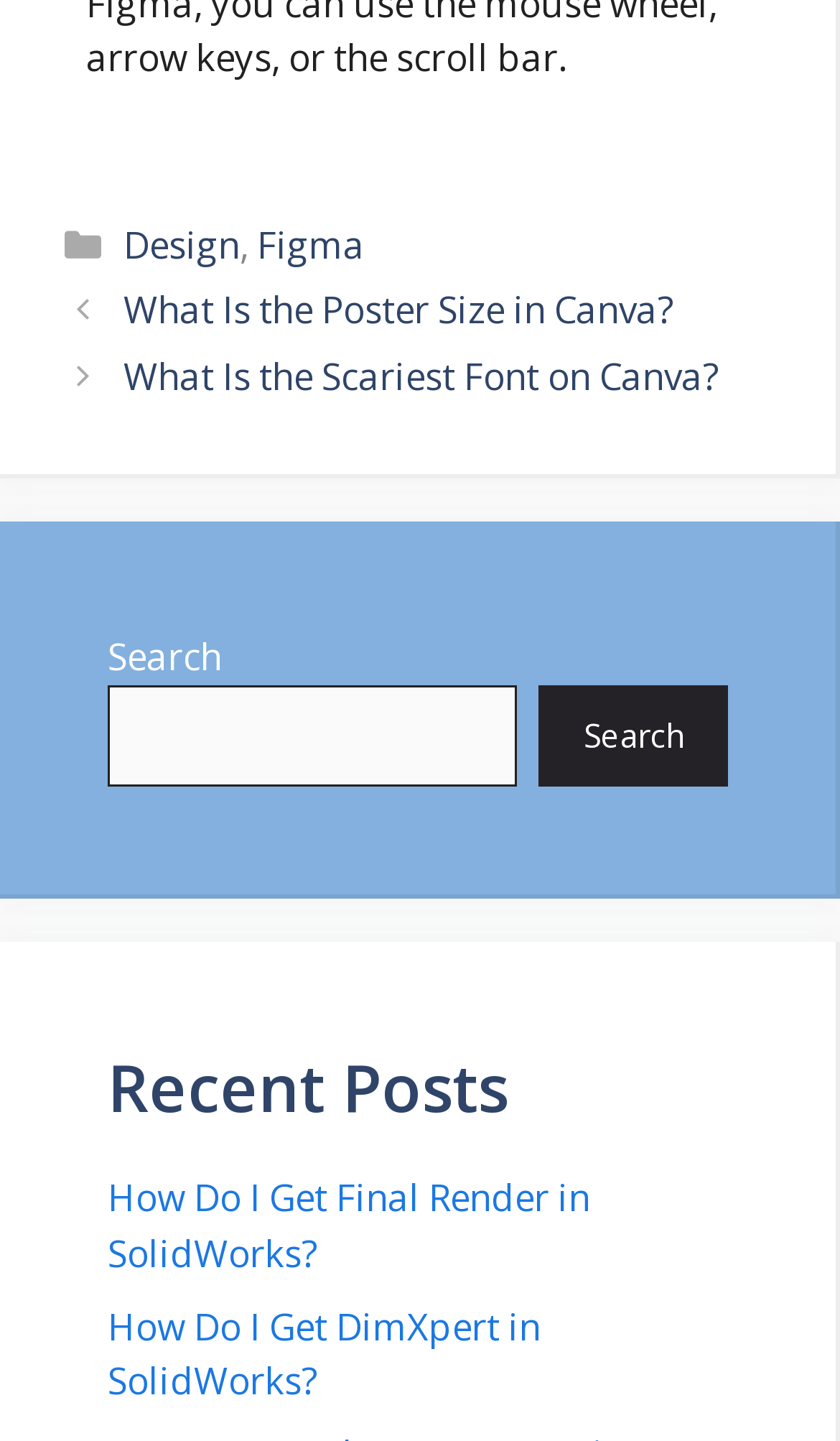Using the details from the image, please elaborate on the following question: What is the title of the last post?

I looked at the section labeled 'Recent Posts' and found the last link, which is titled 'How Do I Get DimXpert in SolidWorks?'.